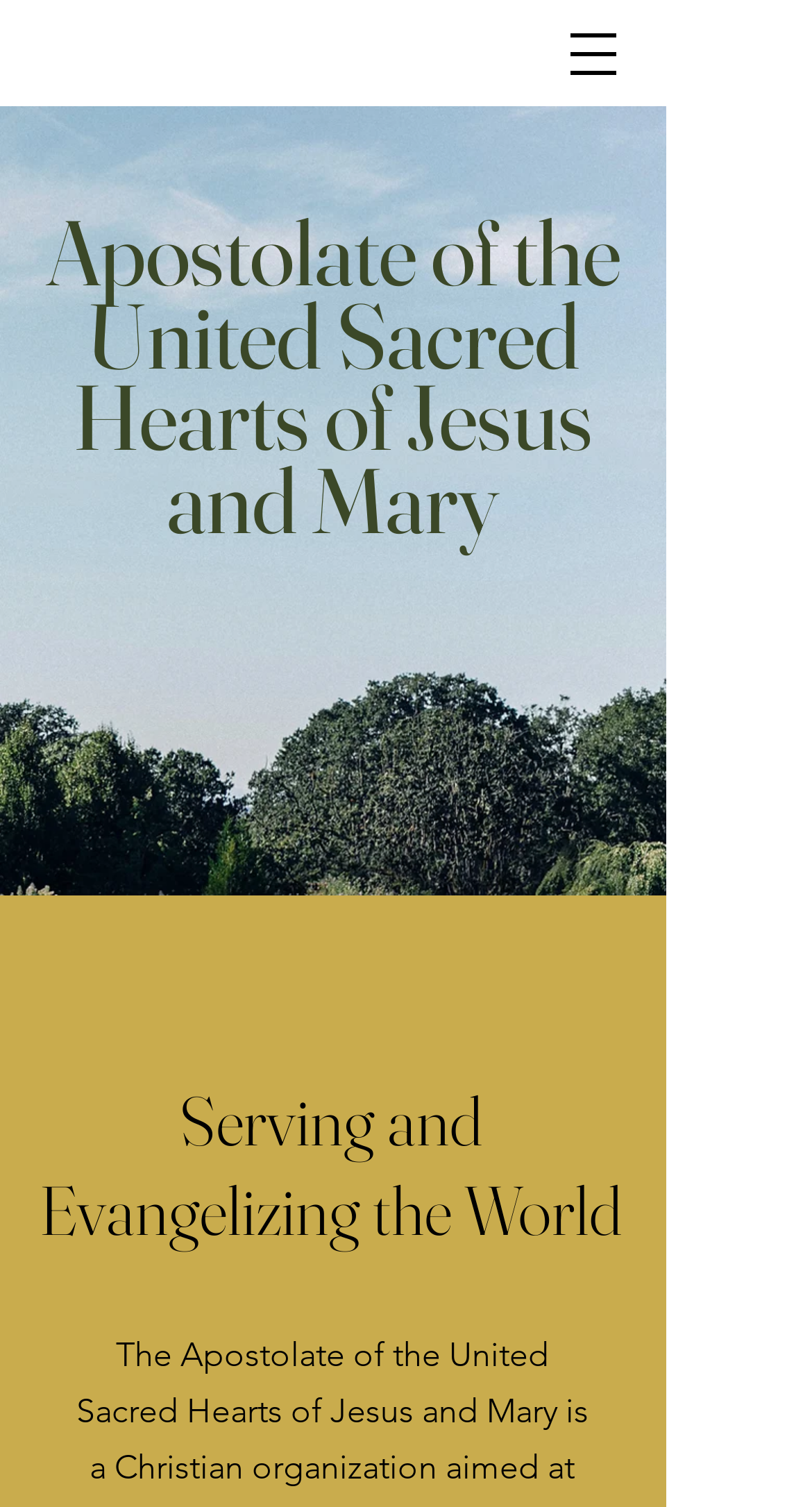Locate the bounding box of the user interface element based on this description: "aria-label="Open navigation menu"".

[0.667, 0.018, 0.795, 0.054]